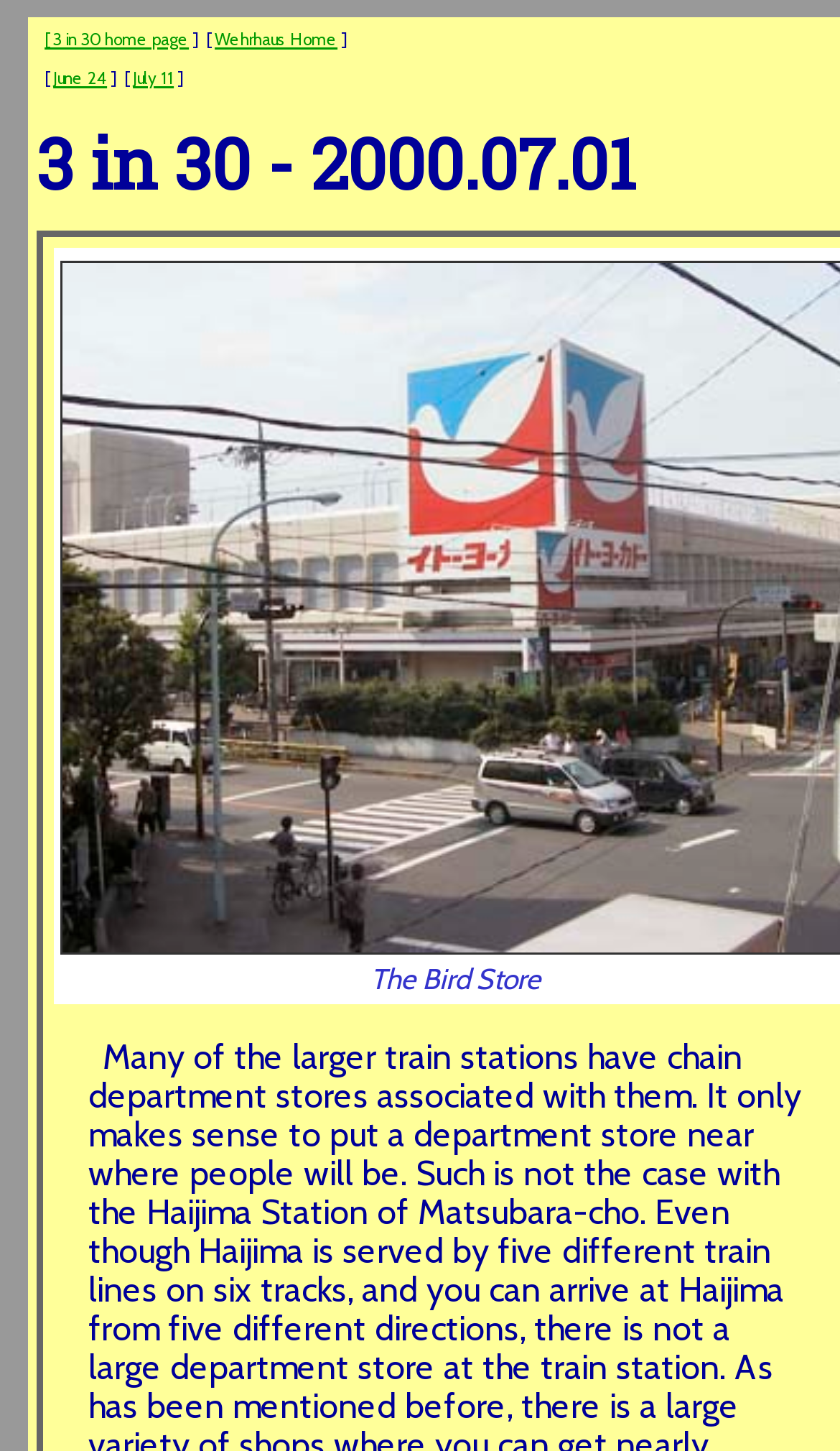Provide the bounding box coordinates of the HTML element described as: "July 11". The bounding box coordinates should be four float numbers between 0 and 1, i.e., [left, top, right, bottom].

[0.158, 0.046, 0.207, 0.061]